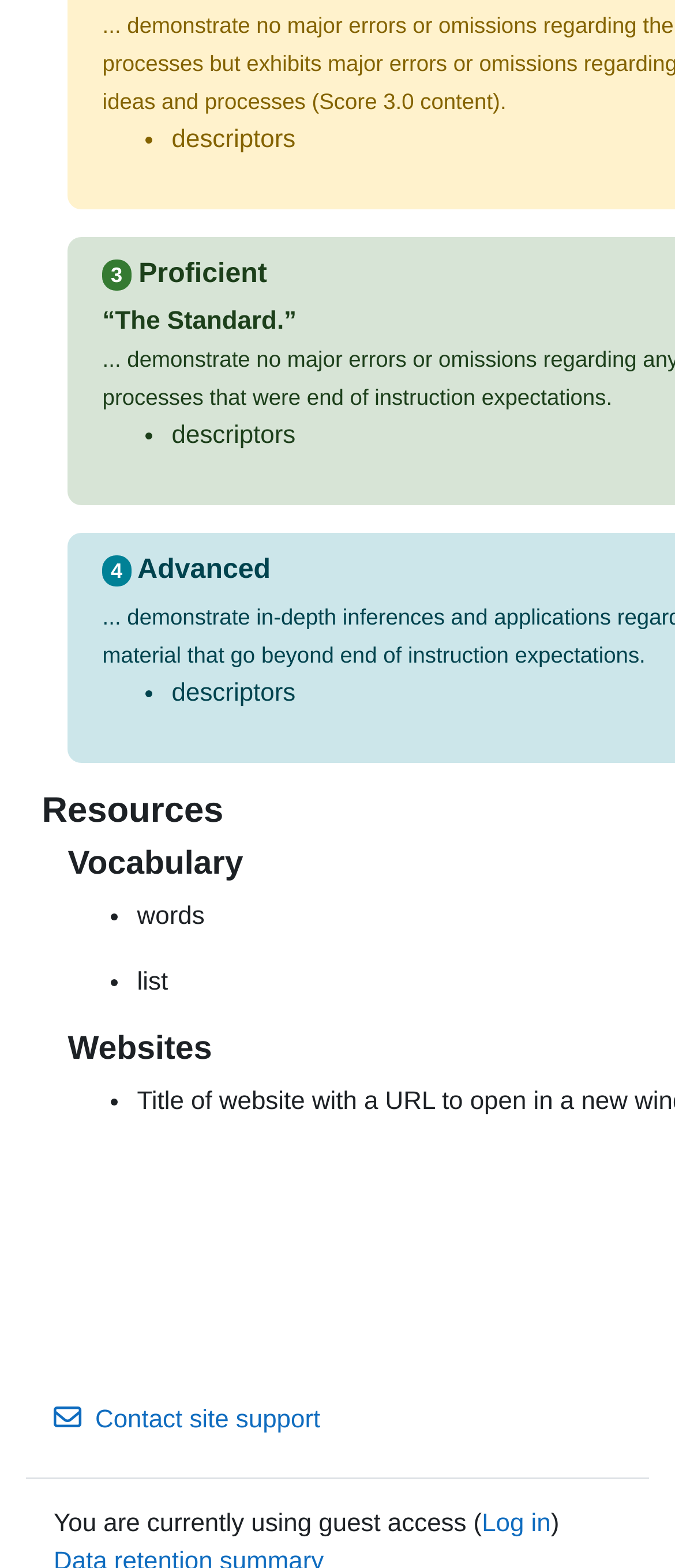How many list items are there?
Using the image as a reference, answer with just one word or a short phrase.

5